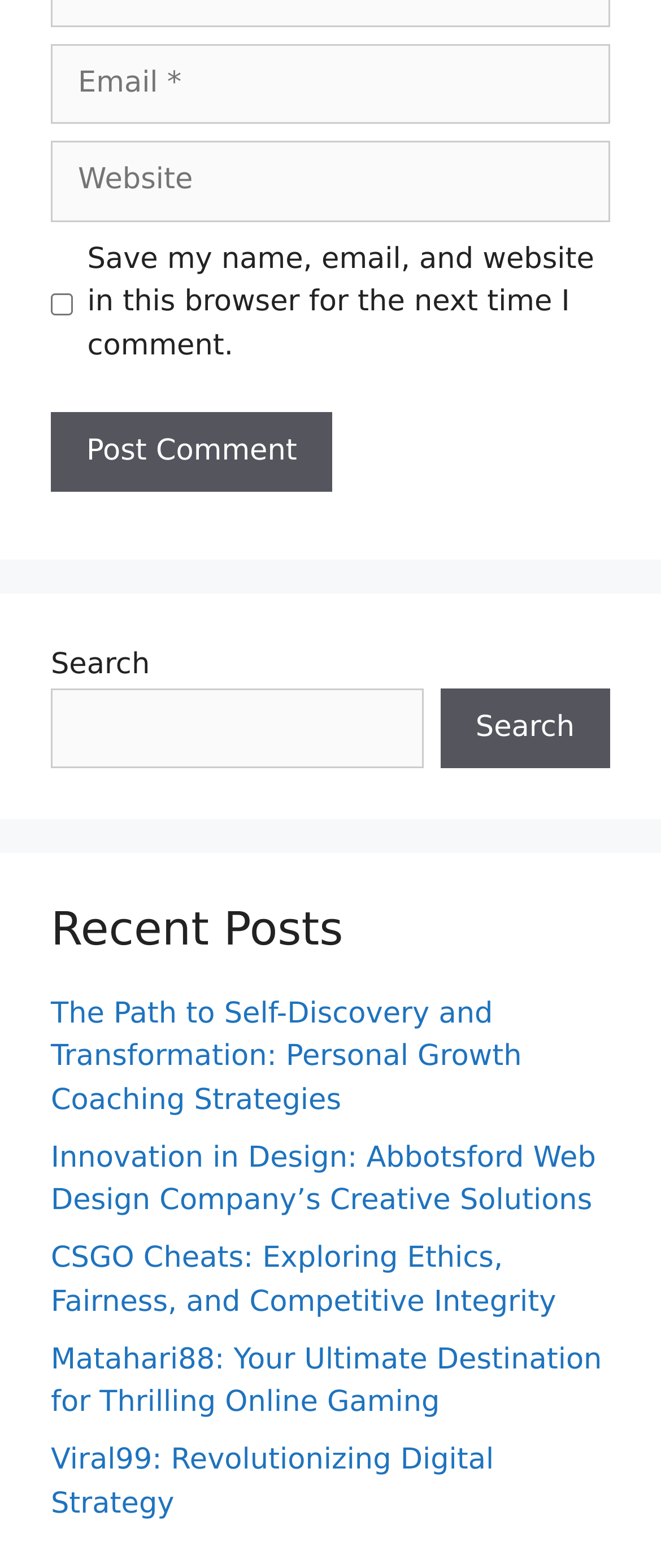Can you pinpoint the bounding box coordinates for the clickable element required for this instruction: "Check 'Save my name, email, and website in this browser for the next time I comment.'"? The coordinates should be four float numbers between 0 and 1, i.e., [left, top, right, bottom].

[0.077, 0.187, 0.11, 0.201]